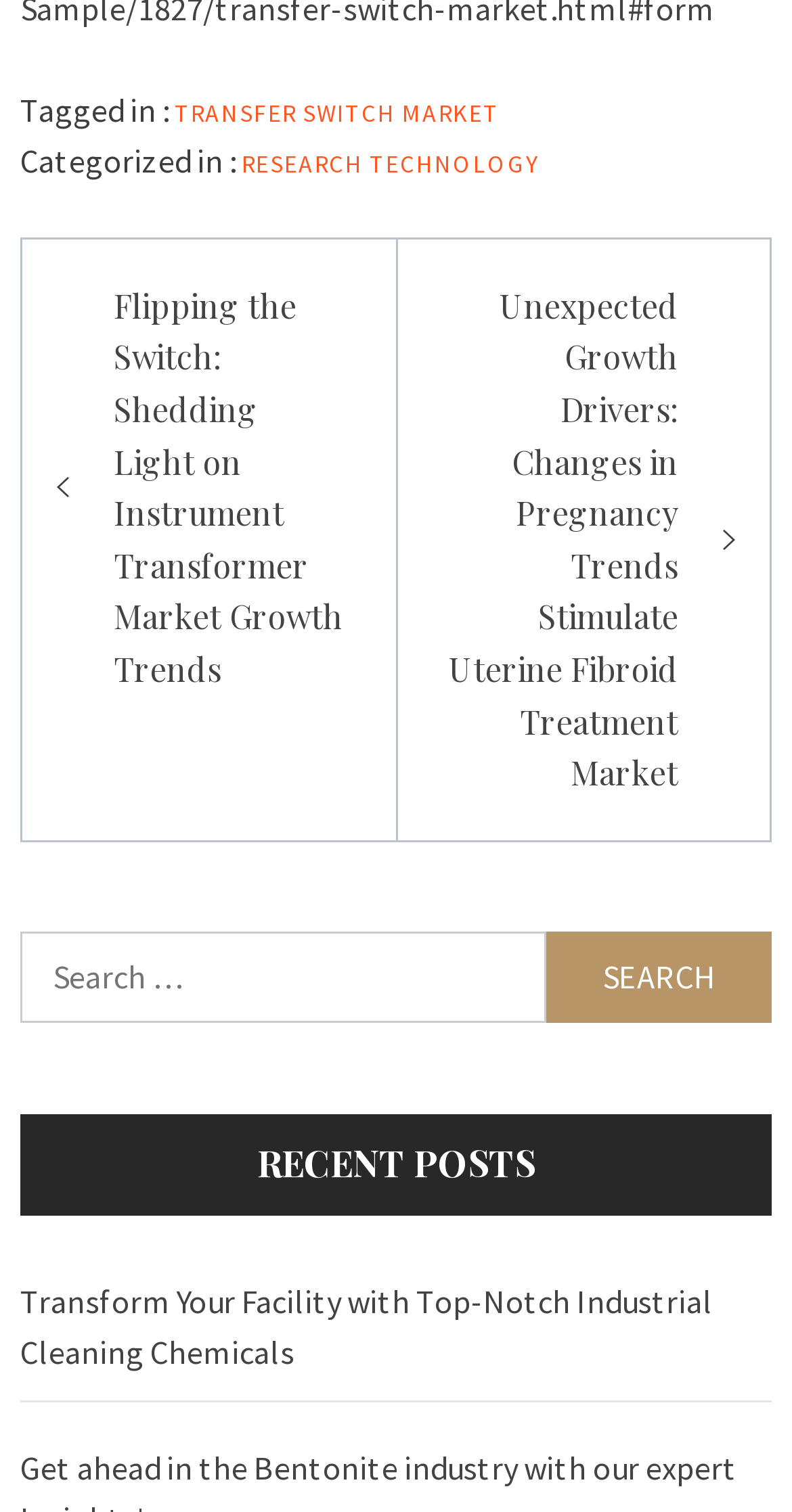What is the title of the section above the search bar?
Refer to the image and offer an in-depth and detailed answer to the question.

The section above the search bar is titled 'RECENT POSTS', which lists the latest articles or blog posts on the website.